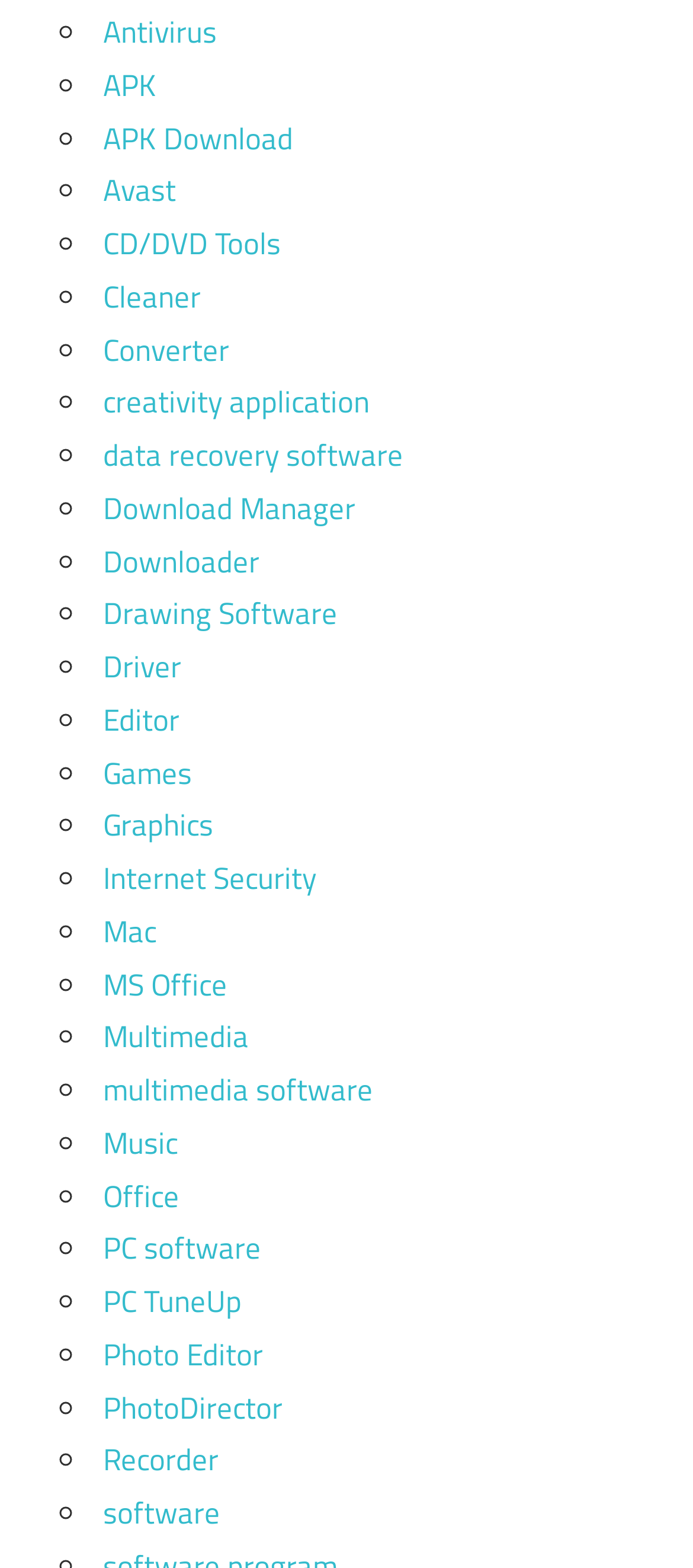Identify the bounding box coordinates for the element that needs to be clicked to fulfill this instruction: "Learn about data recovery software". Provide the coordinates in the format of four float numbers between 0 and 1: [left, top, right, bottom].

[0.149, 0.276, 0.582, 0.305]